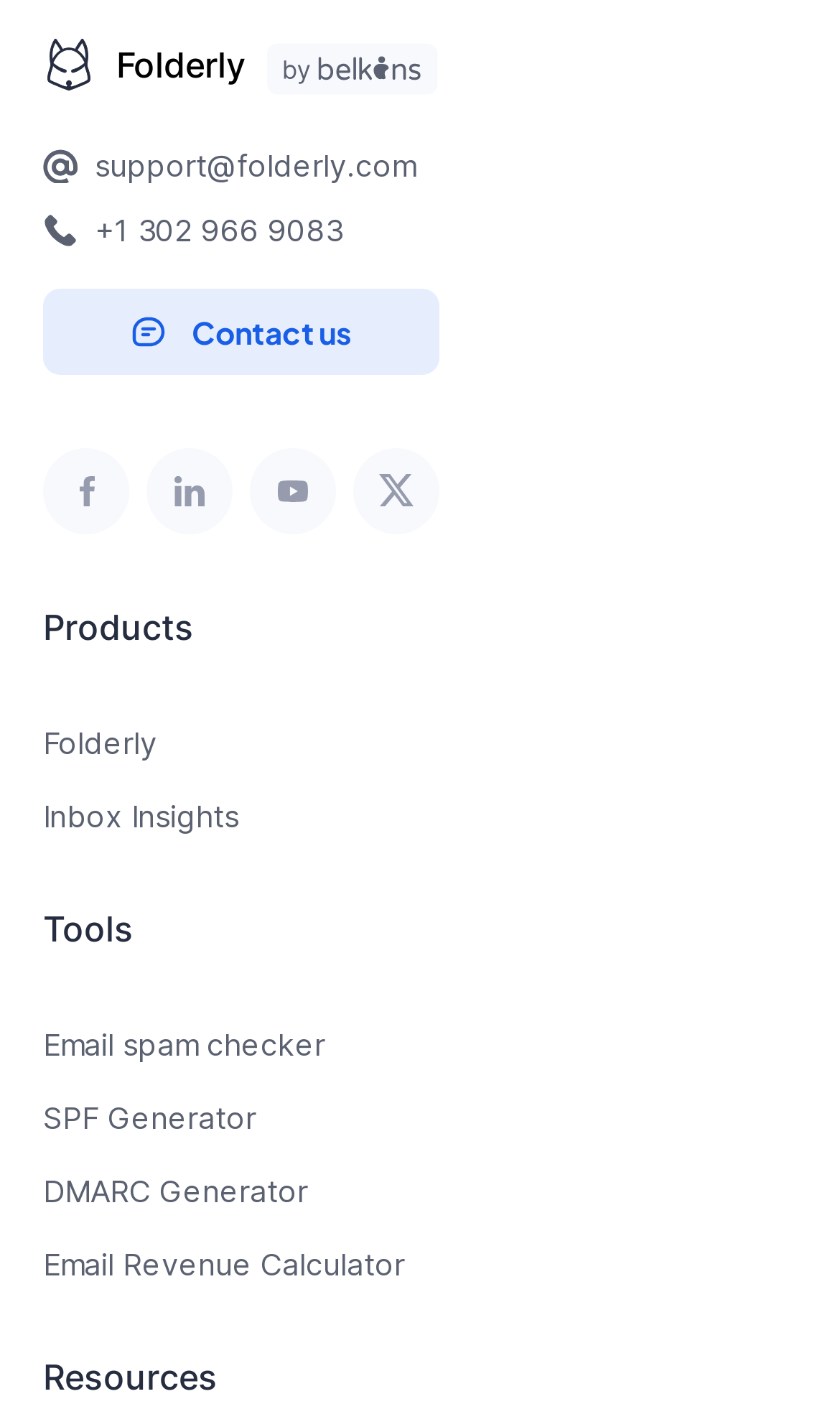Identify the bounding box coordinates of the section to be clicked to complete the task described by the following instruction: "View Email Revenue Calculator". The coordinates should be four float numbers between 0 and 1, formatted as [left, top, right, bottom].

[0.051, 0.884, 0.949, 0.918]